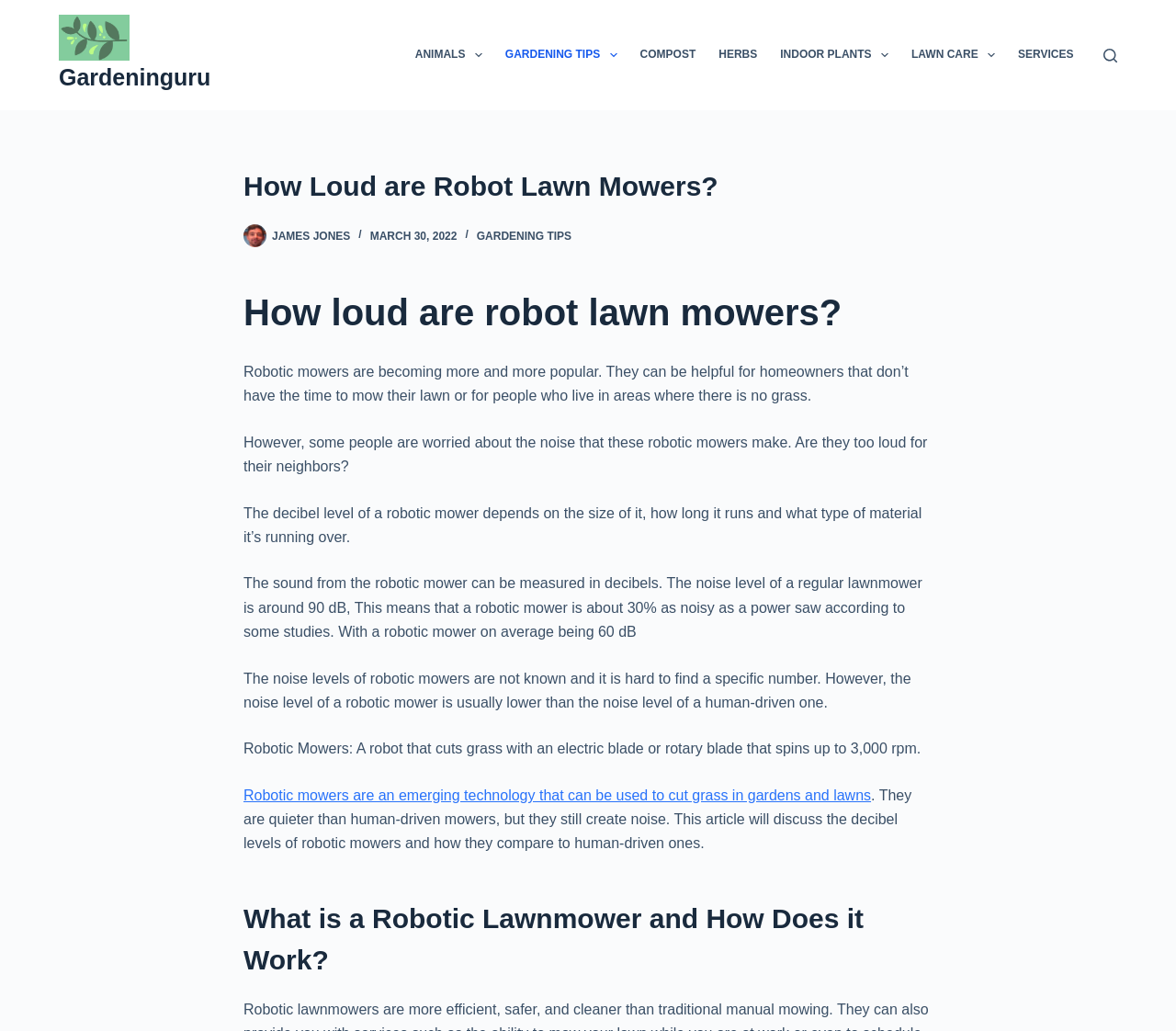Based on the element description parent_node: ANIMALS aria-label="Expand dropdown menu", identify the bounding box of the UI element in the given webpage screenshot. The coordinates should be in the format (top-left x, top-left y, bottom-right x, bottom-right y) and must be between 0 and 1.

[0.398, 0.043, 0.416, 0.064]